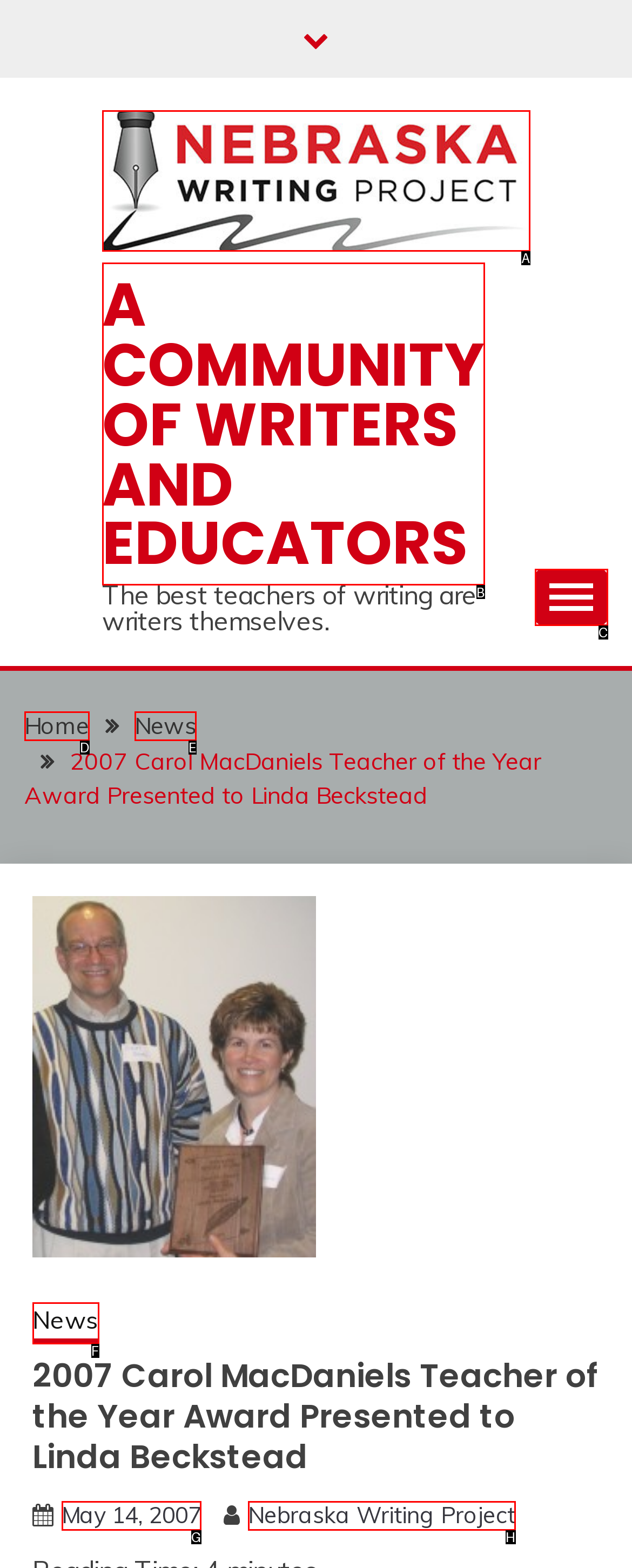Choose the HTML element that corresponds to the description: News
Provide the answer by selecting the letter from the given choices.

E